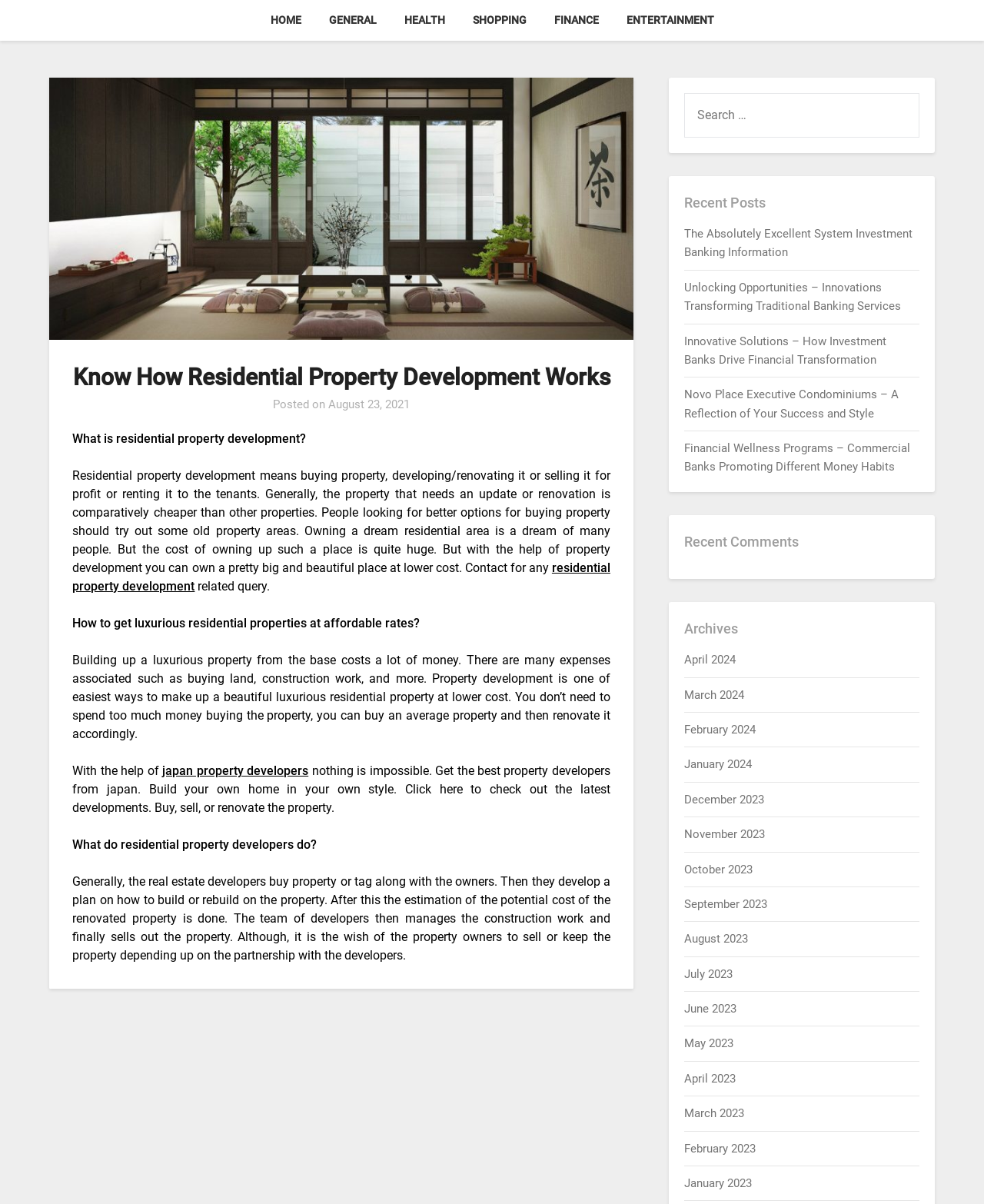Calculate the bounding box coordinates for the UI element based on the following description: "Health". Ensure the coordinates are four float numbers between 0 and 1, i.e., [left, top, right, bottom].

[0.398, 0.0, 0.464, 0.034]